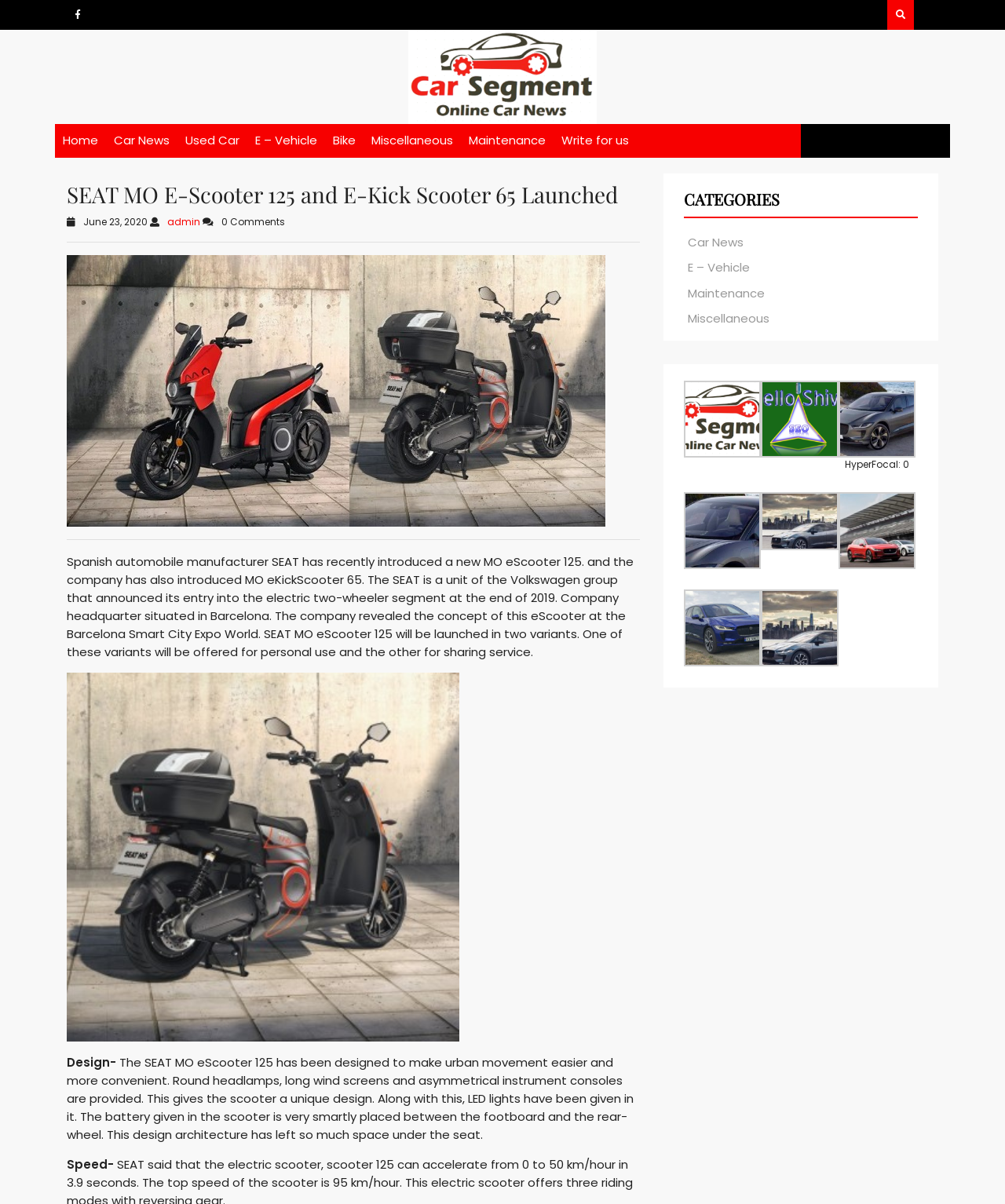Use a single word or phrase to answer this question: 
What is the name of the company that introduced MO eScooter 125?

SEAT